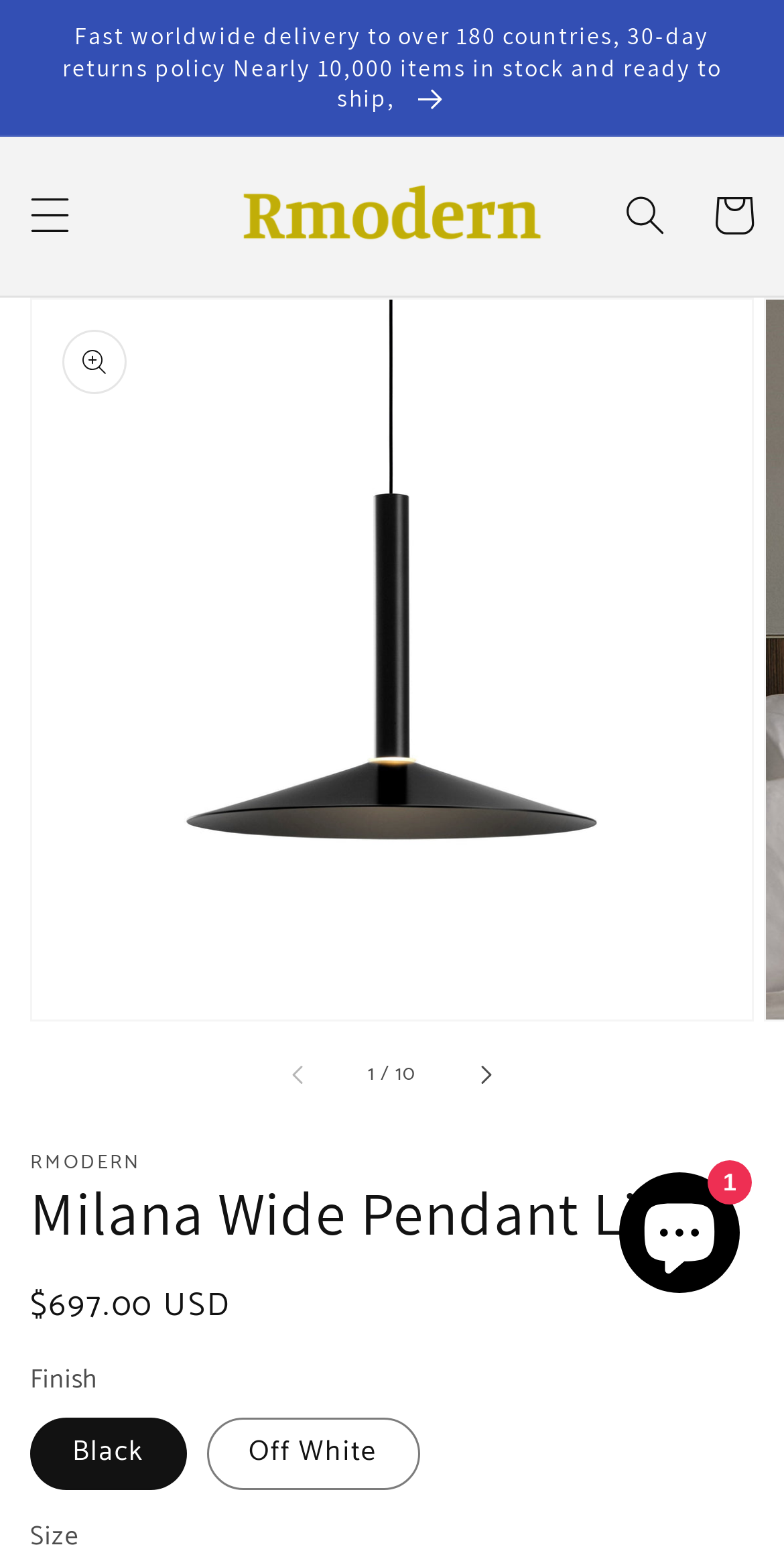Can you specify the bounding box coordinates for the region that should be clicked to fulfill this instruction: "Slide right".

[0.562, 0.667, 0.675, 0.724]